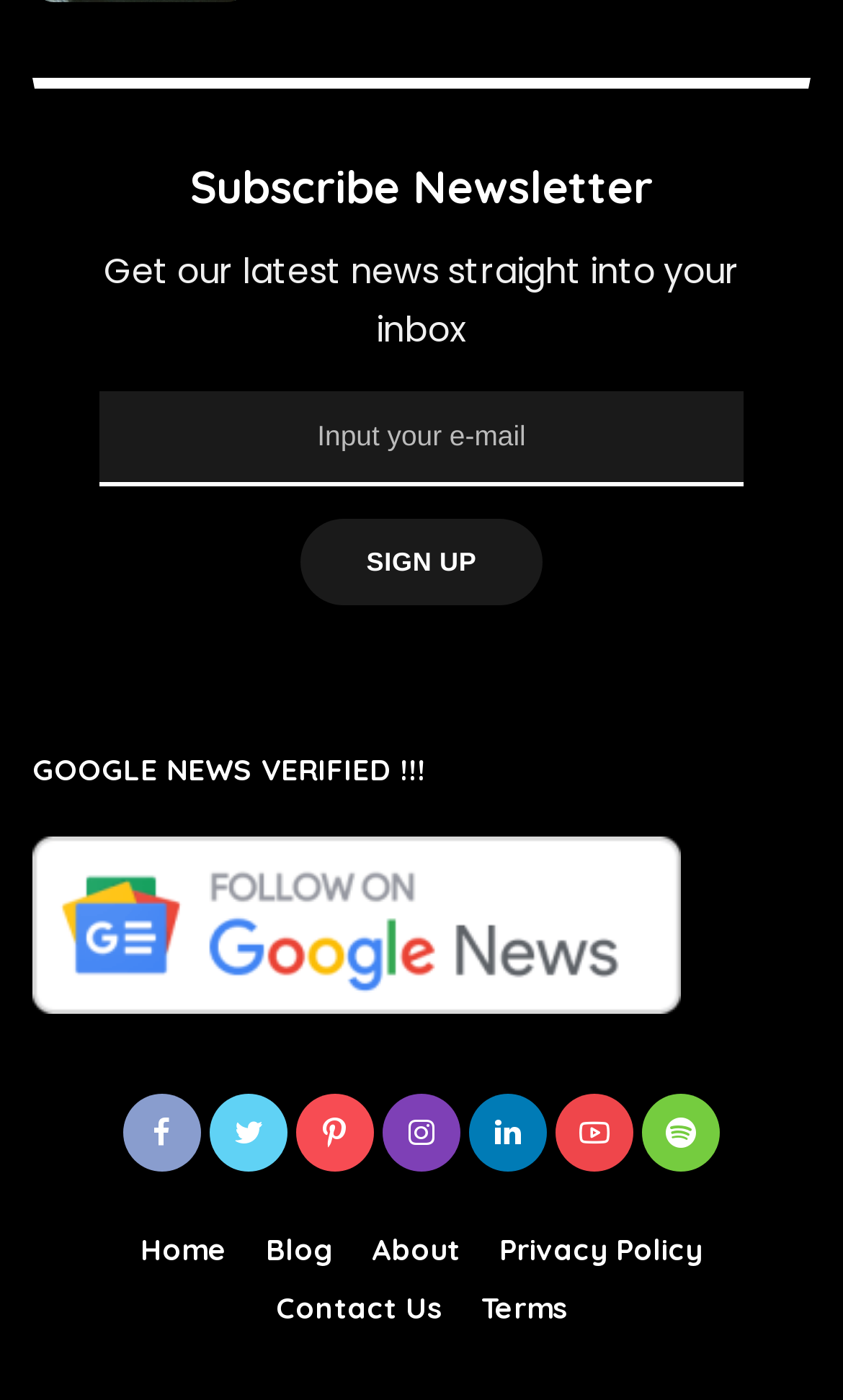What is the function of the 'SIGN UP' button?
Can you give a detailed and elaborate answer to the question?

The 'SIGN UP' button is located next to the email input field and is likely used to submit the email address and complete the newsletter subscription process.